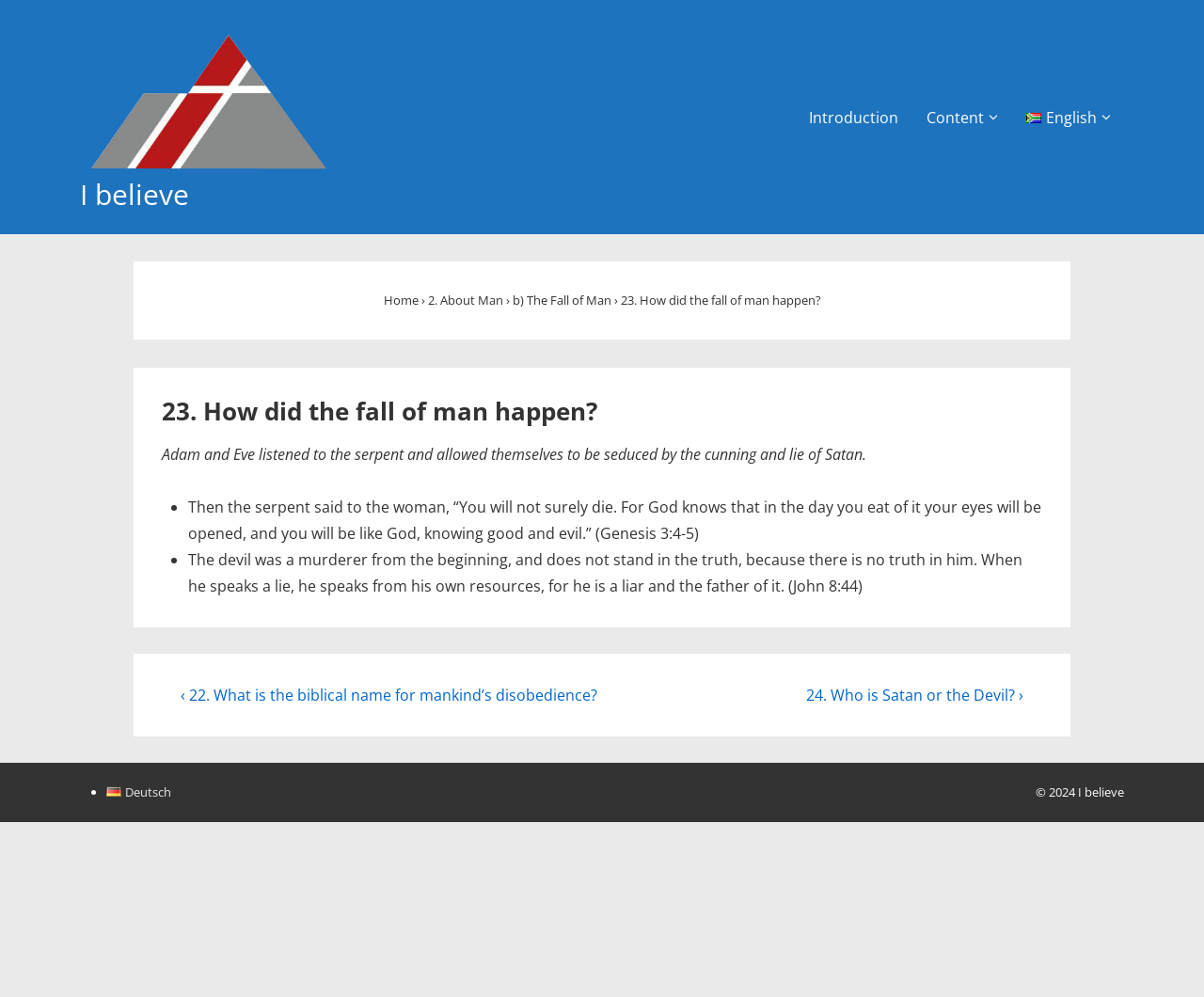Kindly respond to the following question with a single word or a brief phrase: 
What is the copyright year of the website?

2024